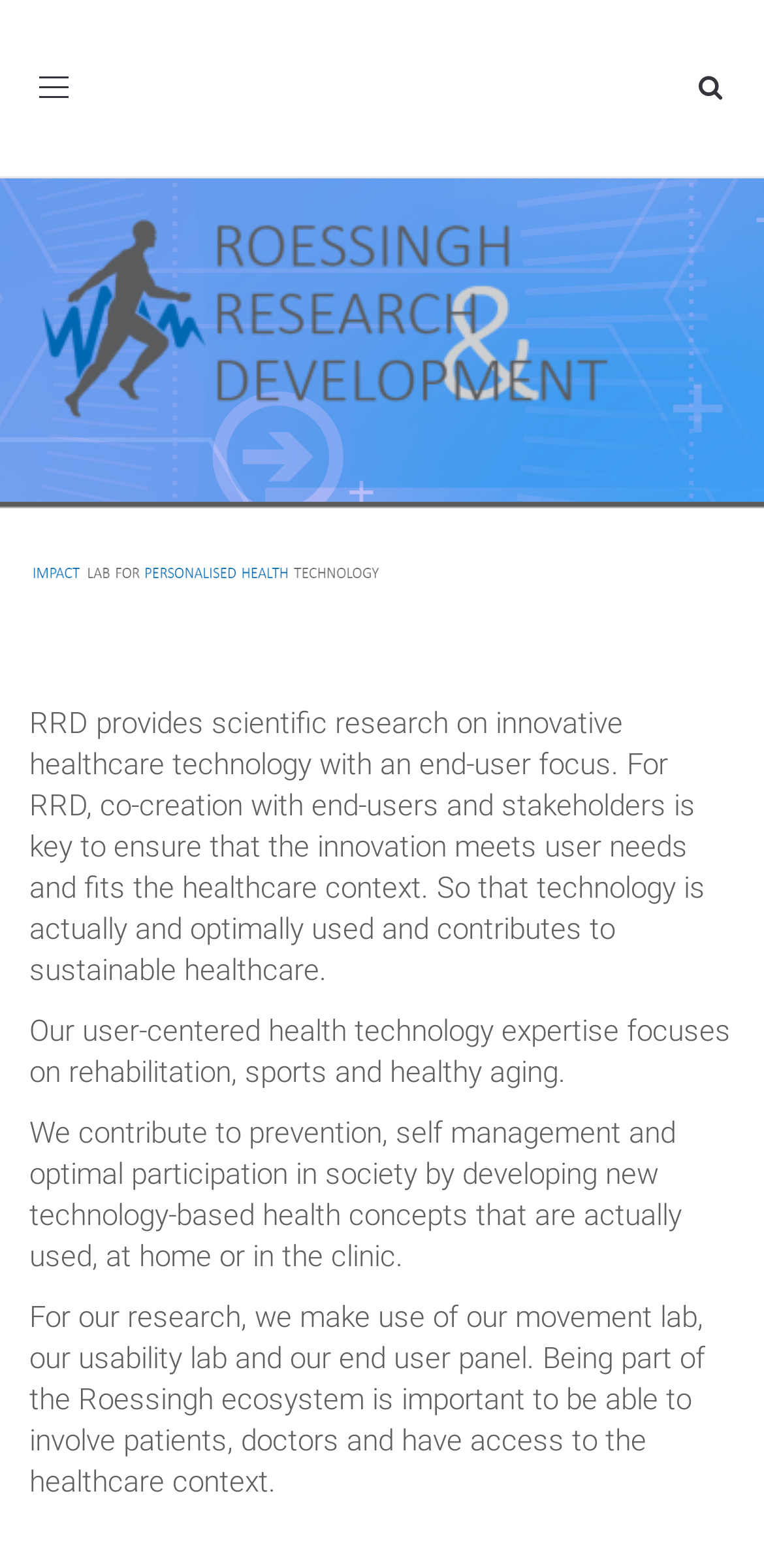Look at the image and answer the question in detail:
What is the purpose of RRD's research?

According to the StaticText elements, RRD's research aims to ensure that technology is actually and optimally used and contributes to sustainable healthcare, which suggests that the purpose of RRD's research is to achieve sustainable healthcare.